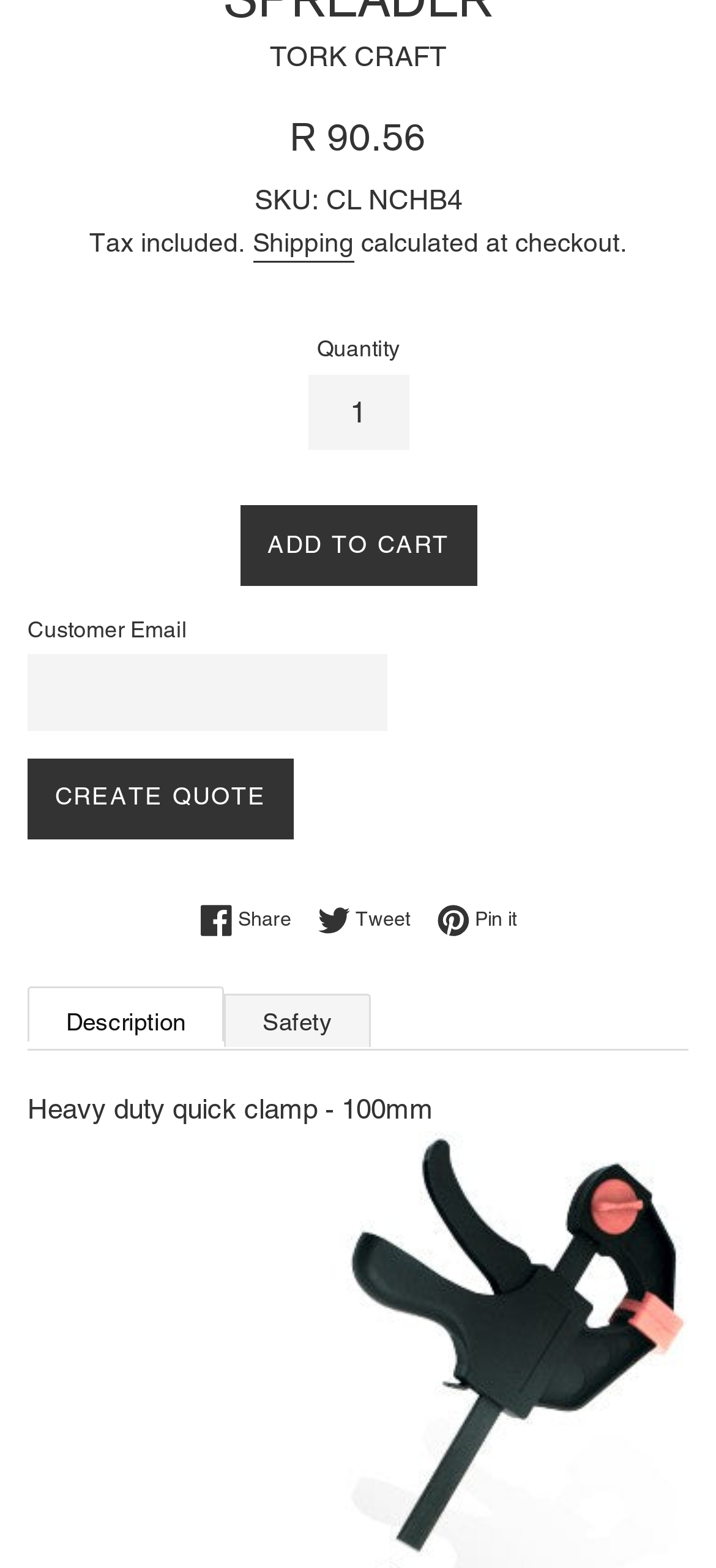What is the purpose of the 'CREATE QUOTE' button?
Could you please answer the question thoroughly and with as much detail as possible?

The 'CREATE QUOTE' button is likely used to create a quote for the product, which is related to the customer email input field above it.